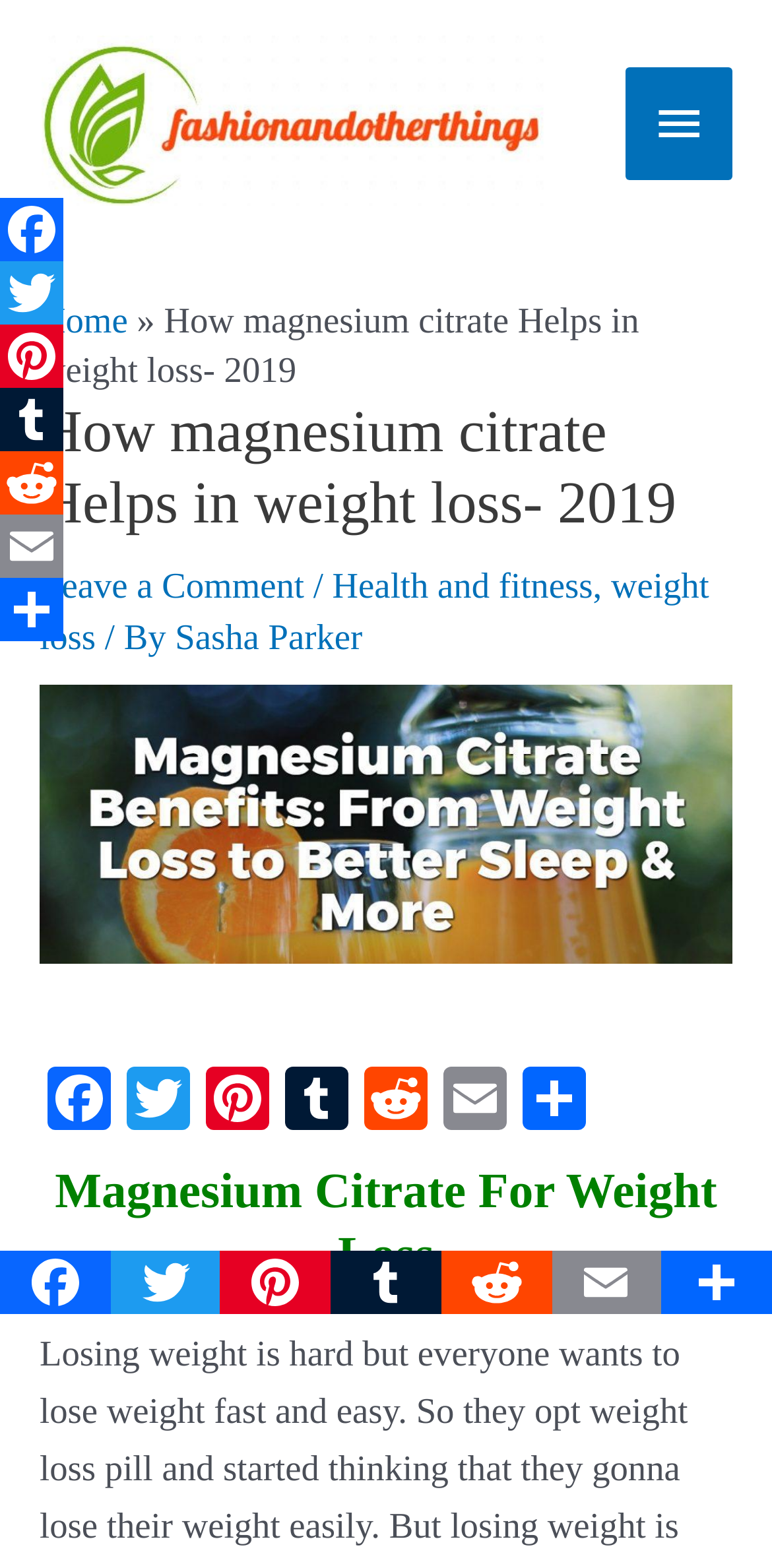Please answer the following question as detailed as possible based on the image: 
How many social media links are present on the webpage?

The social media links can be found in the link elements with the texts 'Facebook', 'Twitter', 'Pinterest', 'Tumblr', 'Reddit', and 'Email'. There are two sets of these links, one at the top of the webpage and one at the bottom. Each set has 5 links, making a total of 10 social media links.